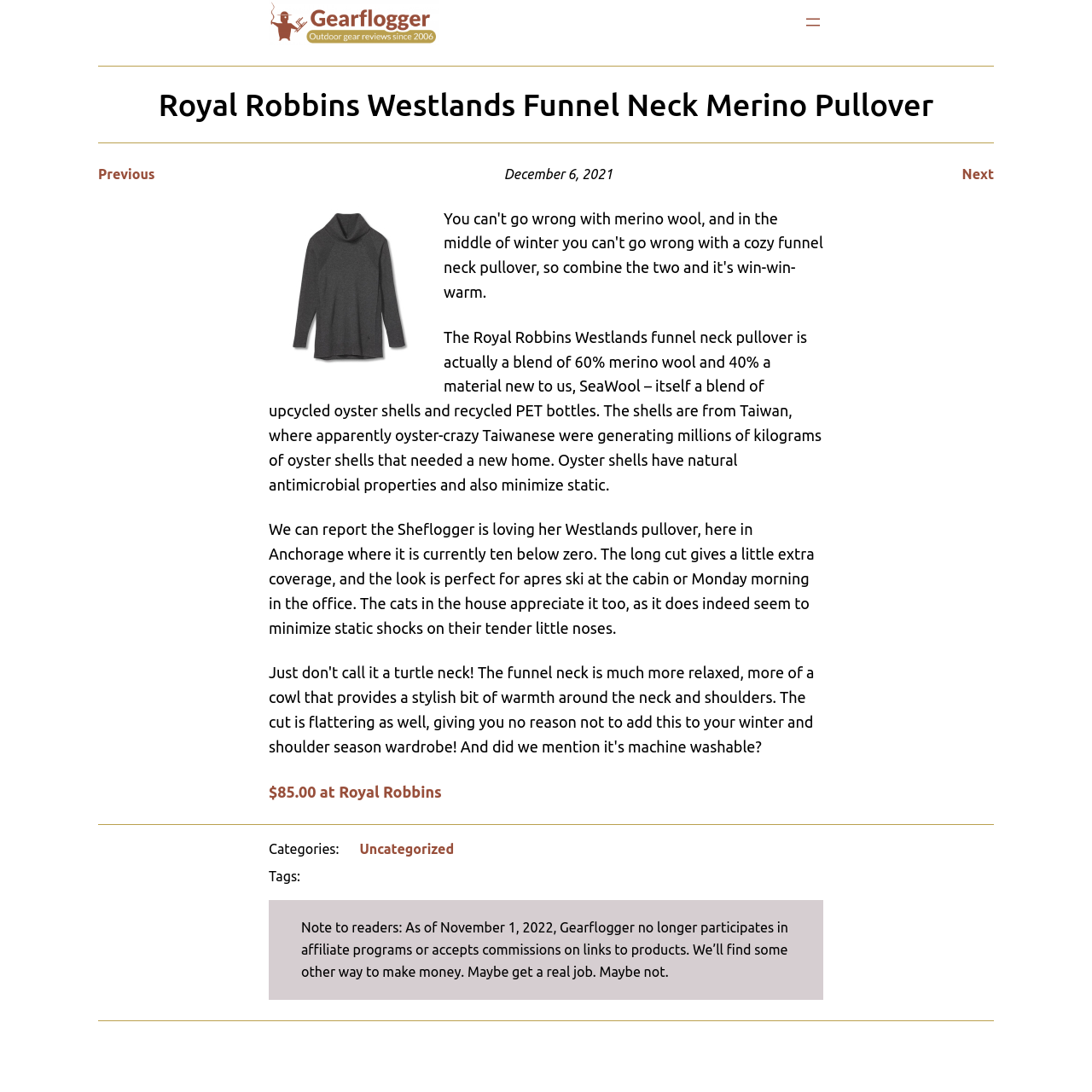What is the purpose of the oyster shells in SeaWool?
Give a detailed response to the question by analyzing the screenshot.

I found this information in the paragraph that describes the material SeaWool. It says 'Oyster shells have natural antimicrobial properties and also minimize static.'